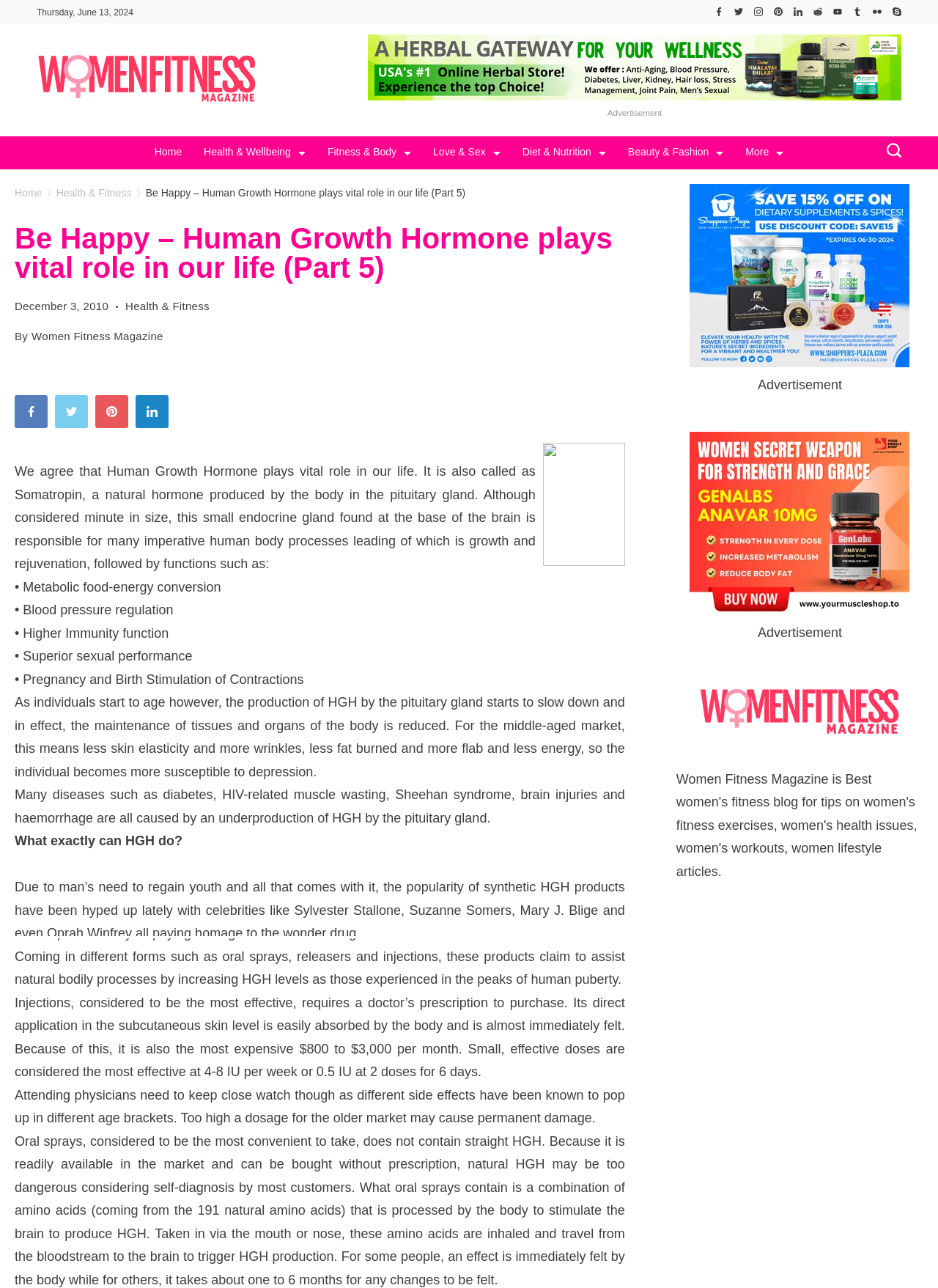Explain in detail what you observe on this webpage.

This webpage is about Human Growth Hormone (HGH) and its importance in our lives. At the top, there is a progress bar and a date "Thursday, June 13, 2024". Below that, there are social media links, including Facebook, Twitter, Instagram, and more, each with an accompanying image.

On the left side, there is a menu with links to different sections, including "Home", "Health & Wellbeing", "Fitness & Body", "Love & Sex", "Diet & Nutrition", "Beauty & Fashion", and "More". Each link has an associated image.

The main content of the webpage is an article about HGH, which is also known as Somatropin. The article explains that HGH is a natural hormone produced by the pituitary gland and plays a vital role in our lives. It lists several functions of HGH, including metabolic food-energy conversion, blood pressure regulation, higher immunity function, and superior sexual performance.

The article also discusses how the production of HGH slows down as we age, leading to reduced maintenance of tissues and organs, and increased susceptibility to depression. It mentions that certain diseases, such as diabetes and HIV-related muscle wasting, are caused by an underproduction of HGH.

The article then explores what HGH can do, including its ability to increase energy, improve skin elasticity, and reduce fat. It discusses the popularity of synthetic HGH products, which come in different forms, including oral sprays, releasers, and injections. The article provides details about the effectiveness and potential side effects of these products.

Throughout the article, there are no images, but there are several links to other related articles and websites. At the bottom of the page, there is a search icon link and a button to navigate to the next page.